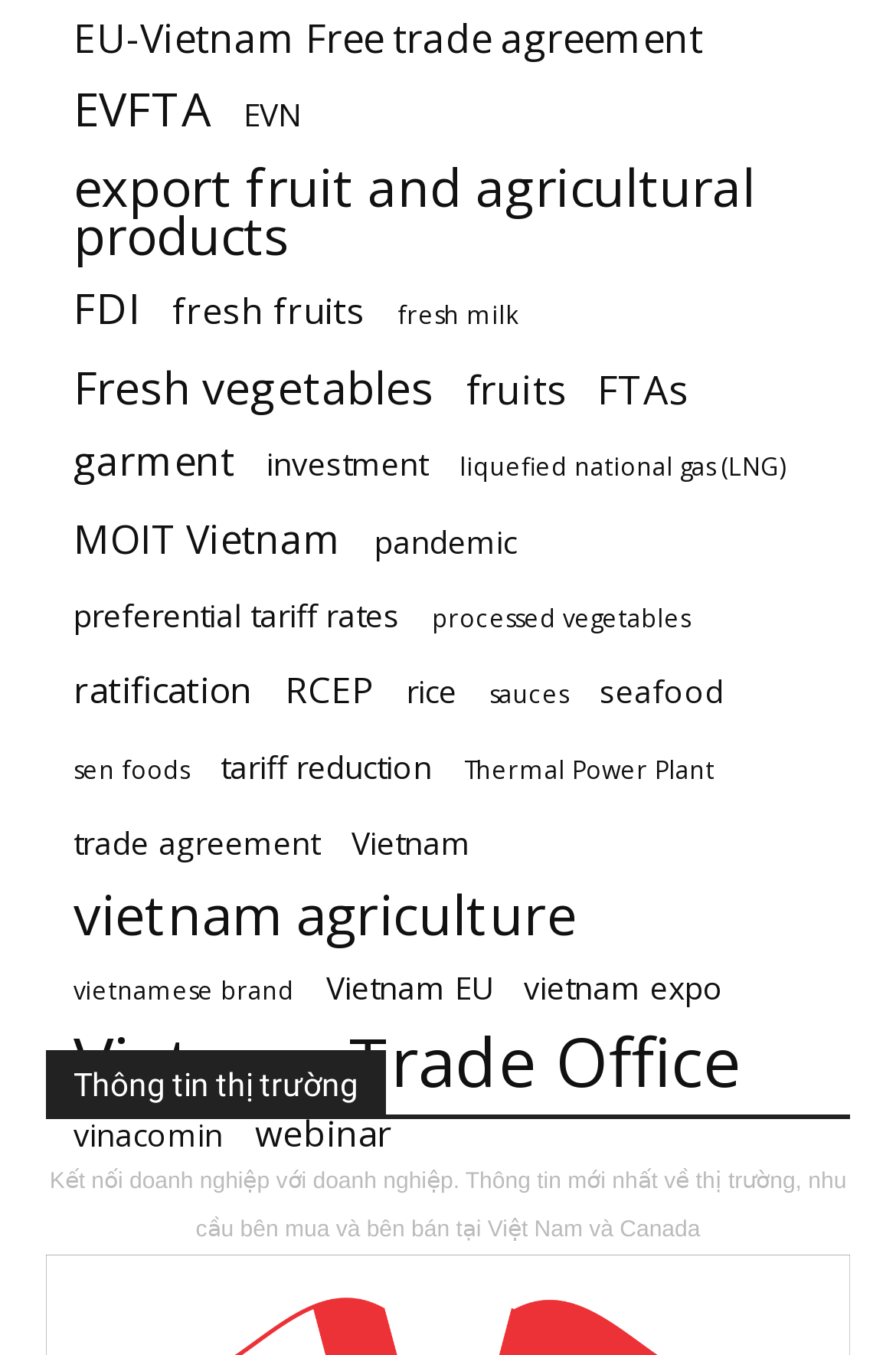Respond to the following question using a concise word or phrase: 
How many items are listed under 'Vietnam Trade Office'?

28